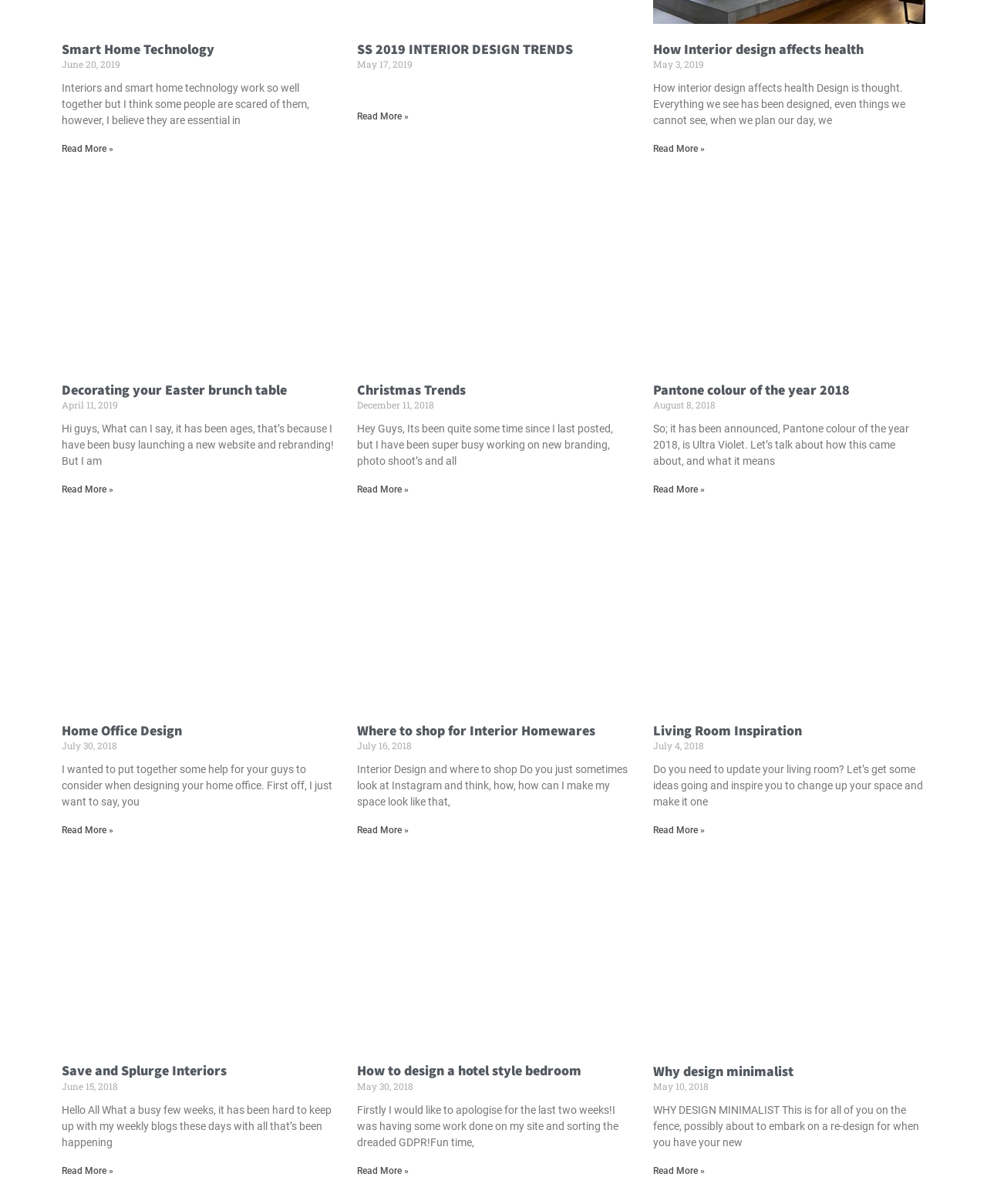What is the topic of the article with the date 'May 30, 2018'?
Please look at the screenshot and answer in one word or a short phrase.

How to design a hotel style bedroom